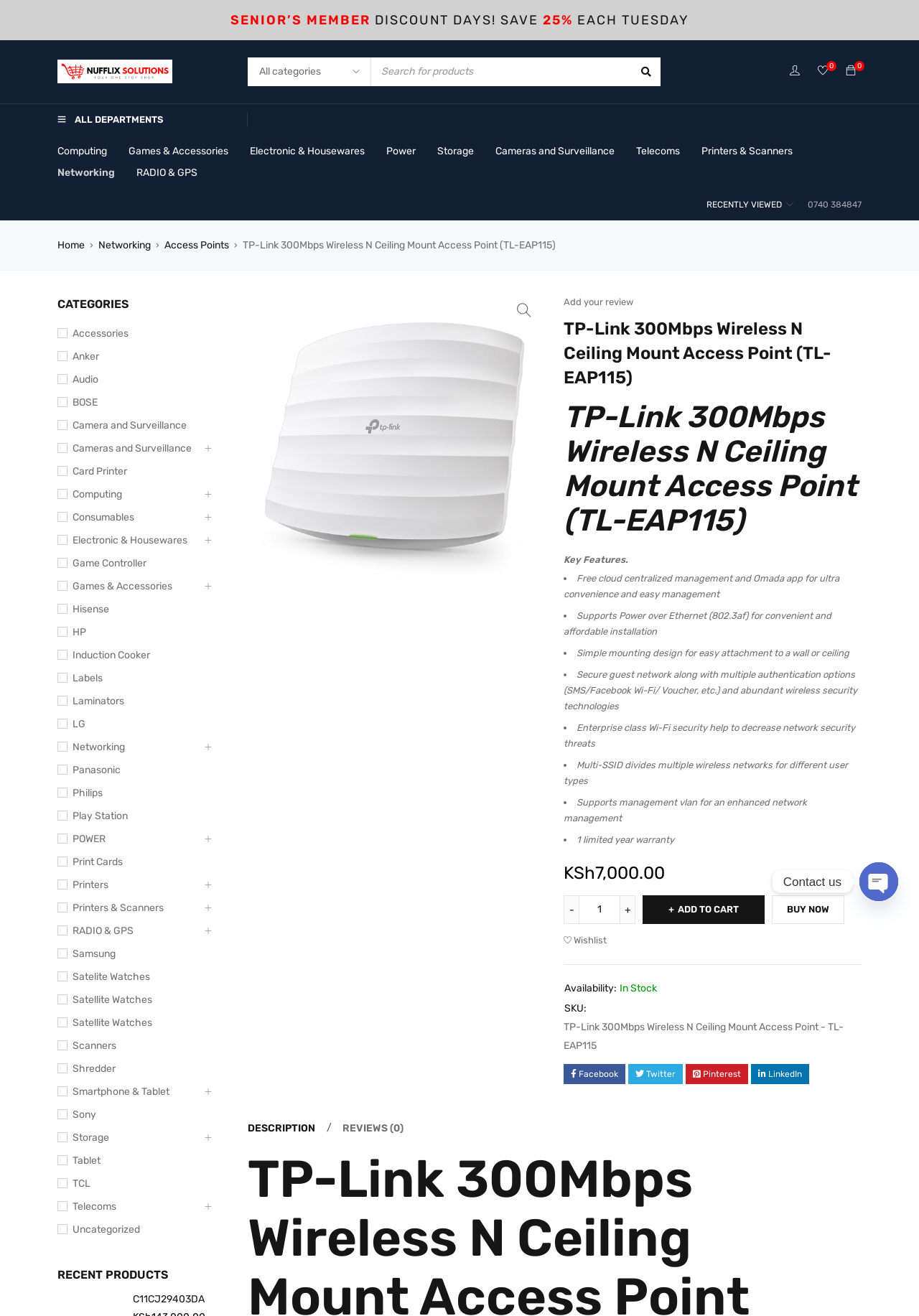Kindly provide the bounding box coordinates of the section you need to click on to fulfill the given instruction: "Search for products".

[0.403, 0.044, 0.718, 0.065]